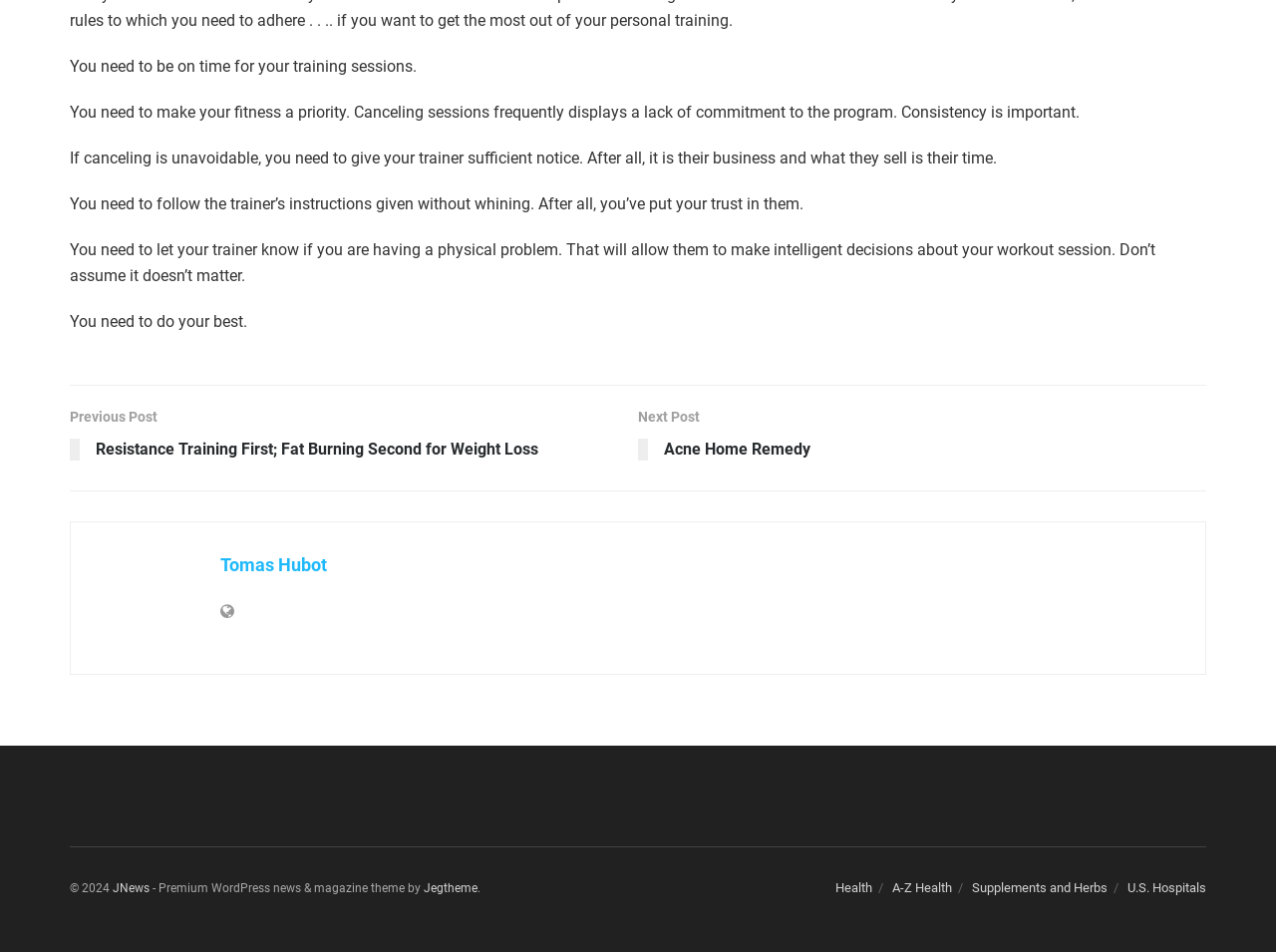Use a single word or phrase to answer the following:
What is the copyright year of the website?

2024